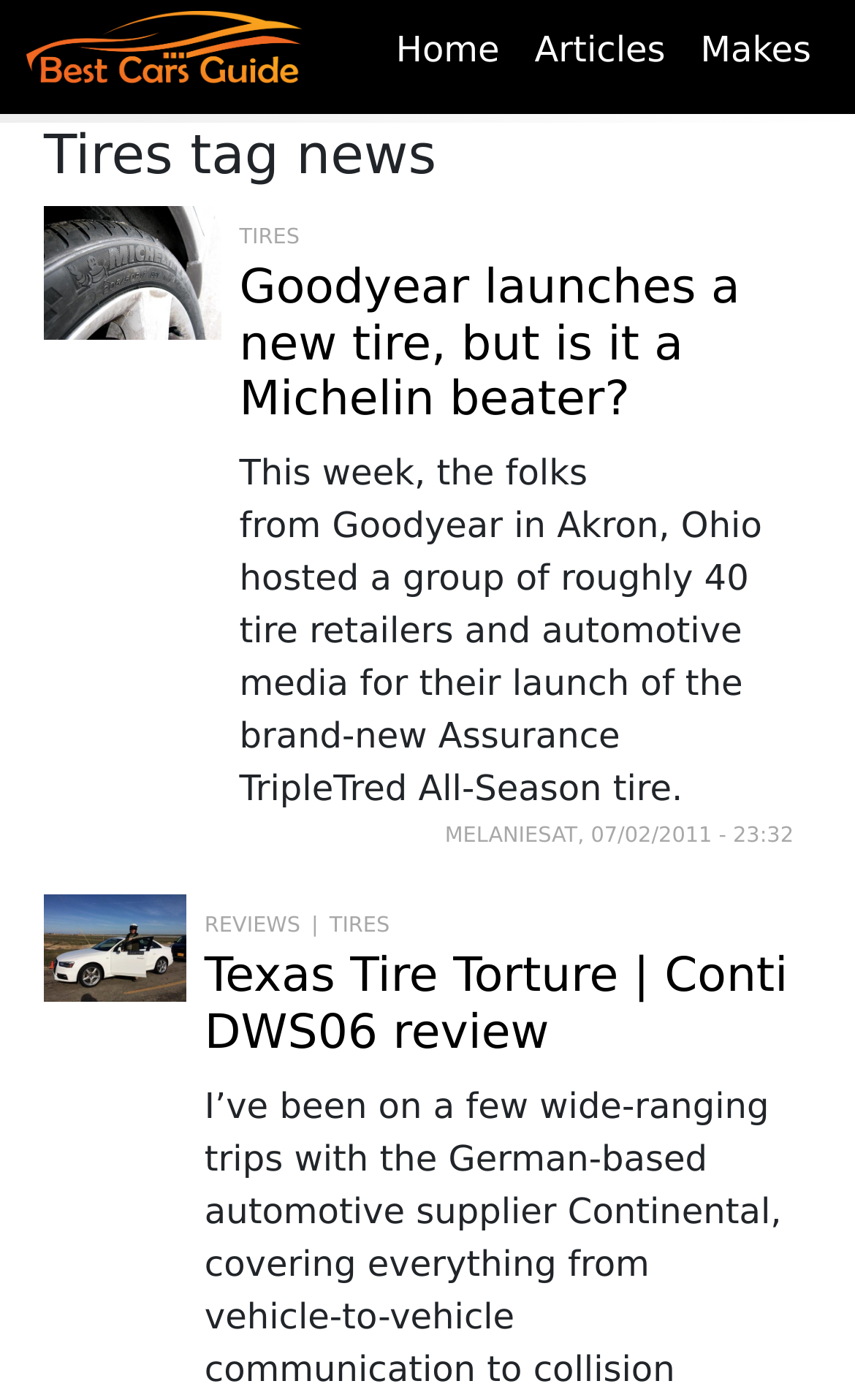Please identify the bounding box coordinates of the element's region that I should click in order to complete the following instruction: "View TIRES". The bounding box coordinates consist of four float numbers between 0 and 1, i.e., [left, top, right, bottom].

[0.28, 0.161, 0.35, 0.178]